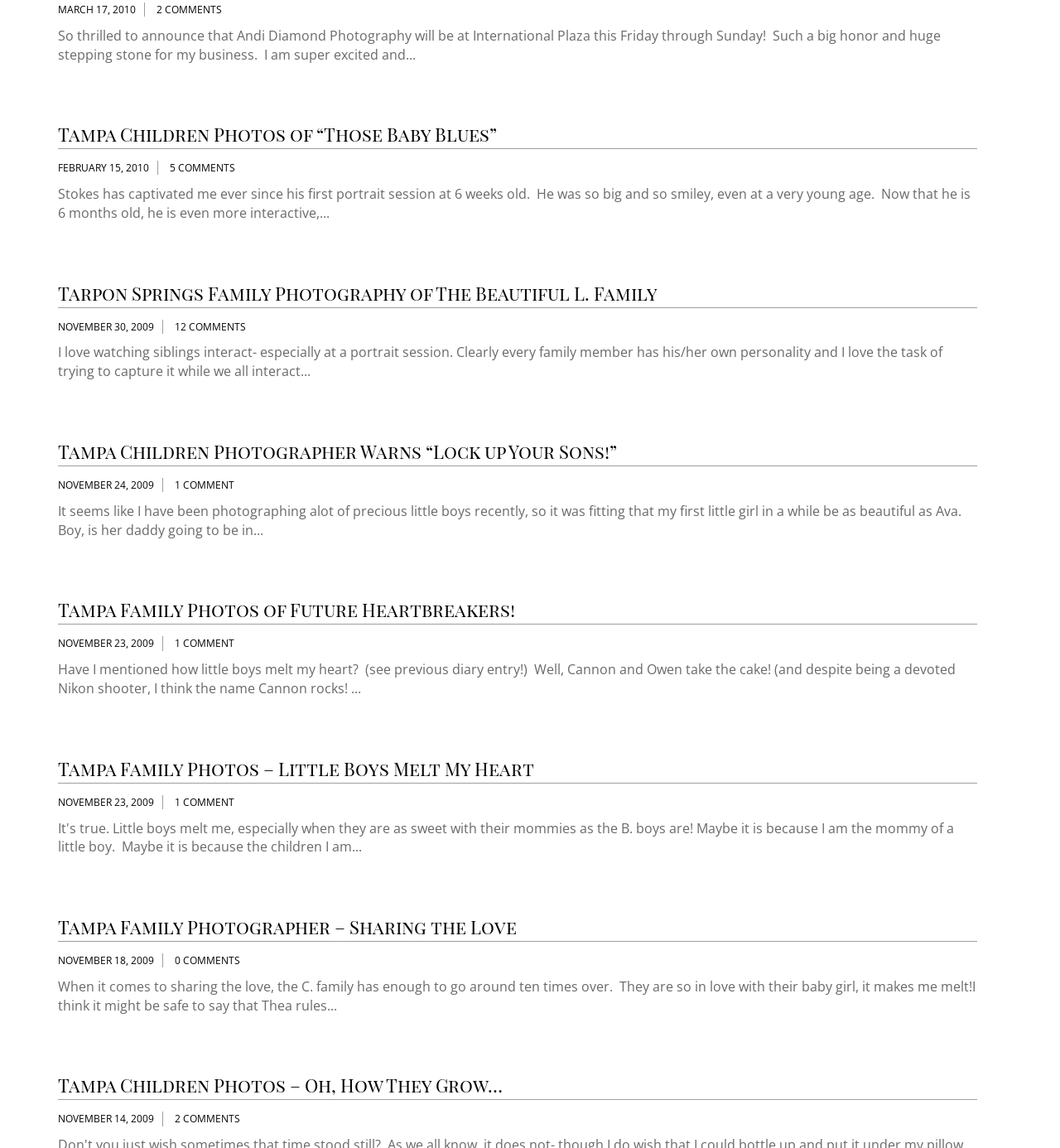Identify the bounding box coordinates of the area that should be clicked in order to complete the given instruction: "View post about 'Oh, How They Grow…'". The bounding box coordinates should be four float numbers between 0 and 1, i.e., [left, top, right, bottom].

[0.055, 0.935, 0.474, 0.956]